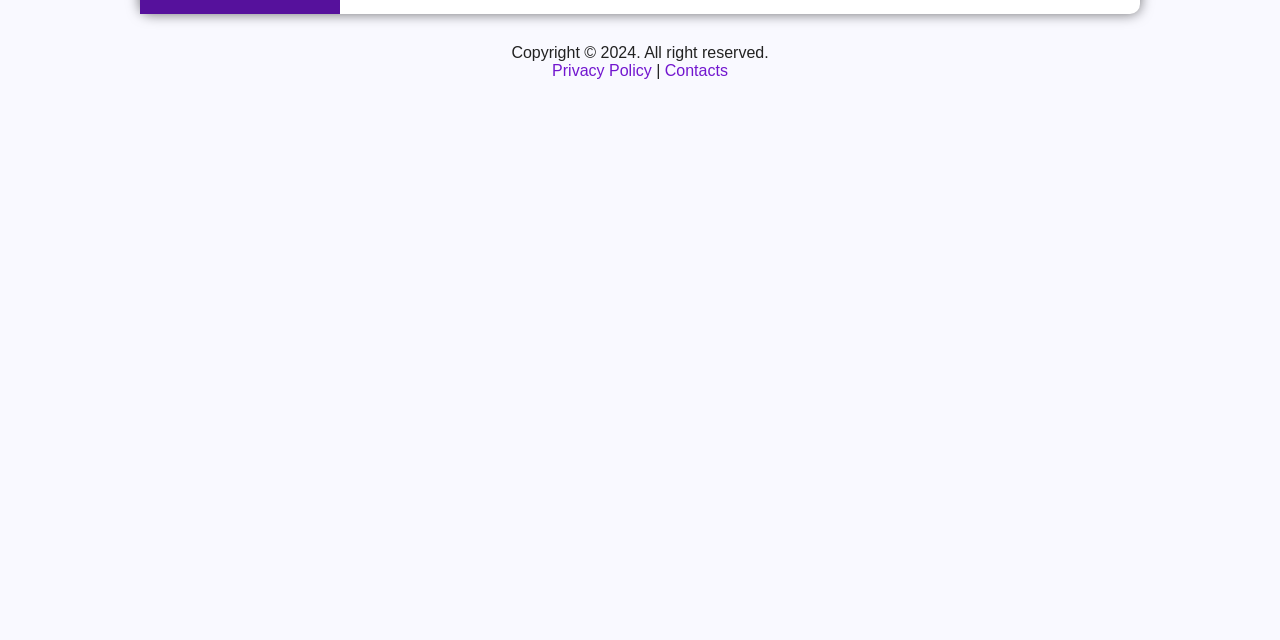Determine the bounding box coordinates for the UI element with the following description: "Contacts". The coordinates should be four float numbers between 0 and 1, represented as [left, top, right, bottom].

[0.519, 0.097, 0.569, 0.123]